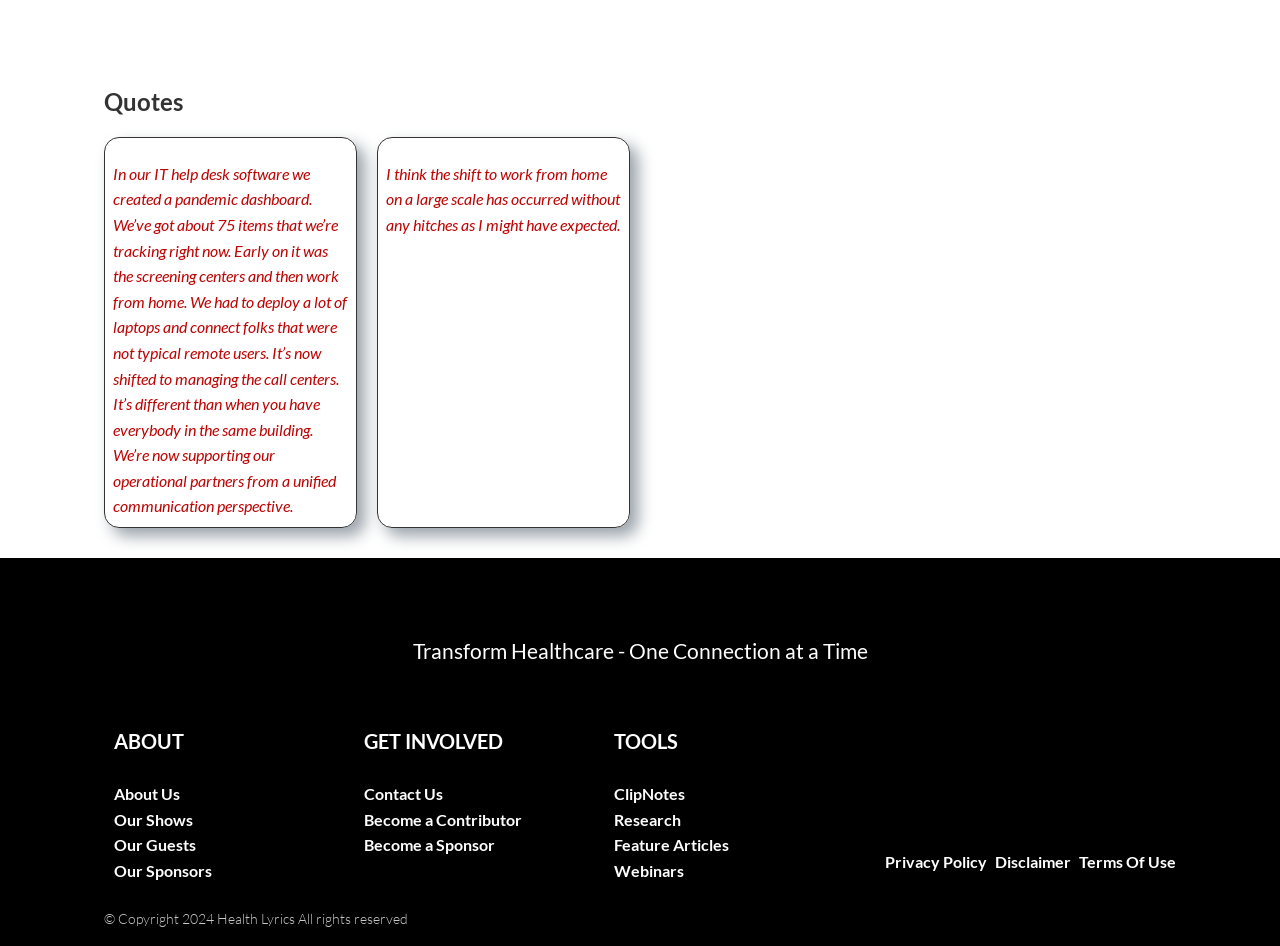What is the name of the website's copyright holder?
Based on the visual, give a brief answer using one word or a short phrase.

Health Lyrics